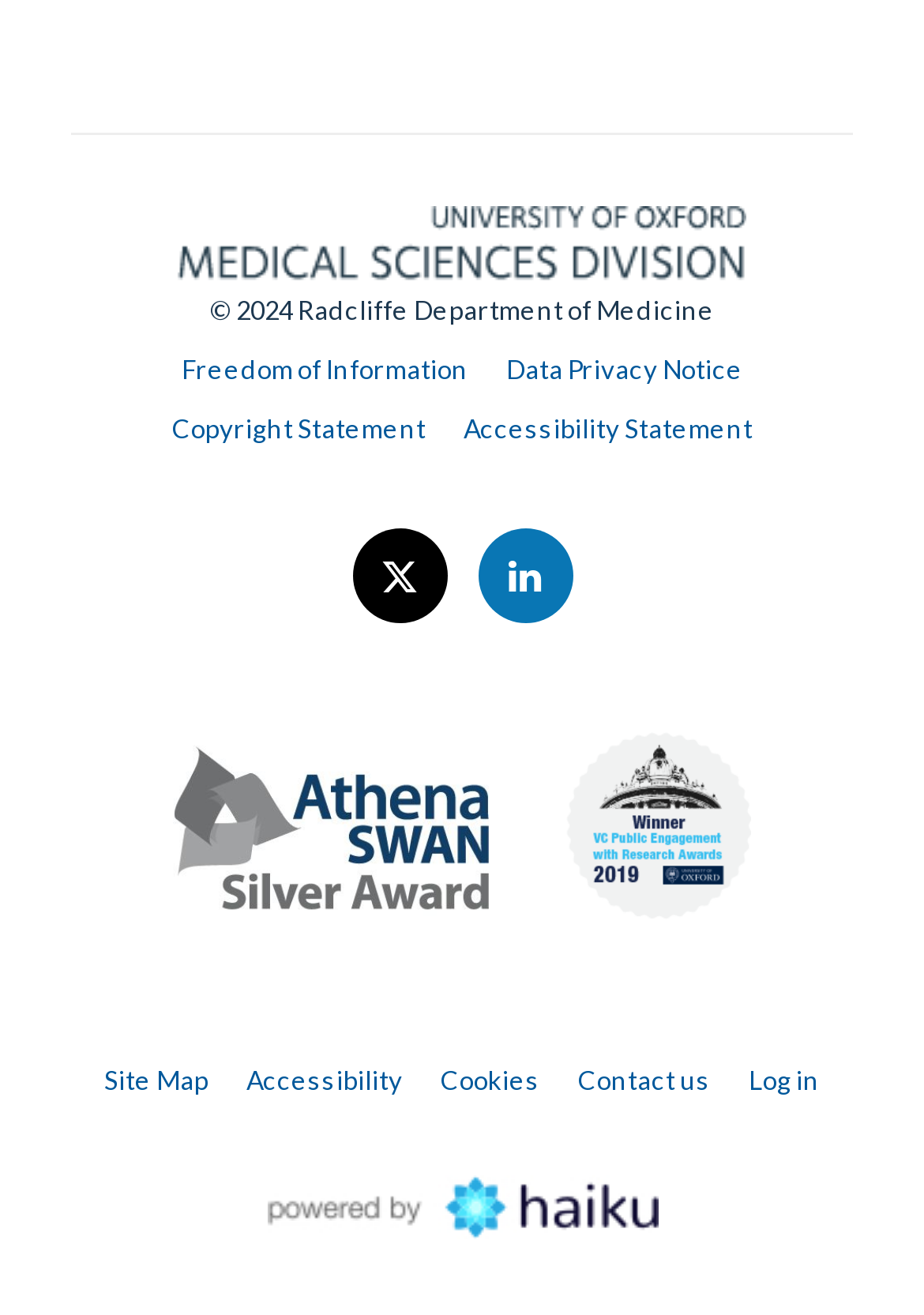Bounding box coordinates should be provided in the format (top-left x, top-left y, bottom-right x, bottom-right y) with all values between 0 and 1. Identify the bounding box for this UI element: title="Follow us on Linkedin"

[0.517, 0.425, 0.619, 0.454]